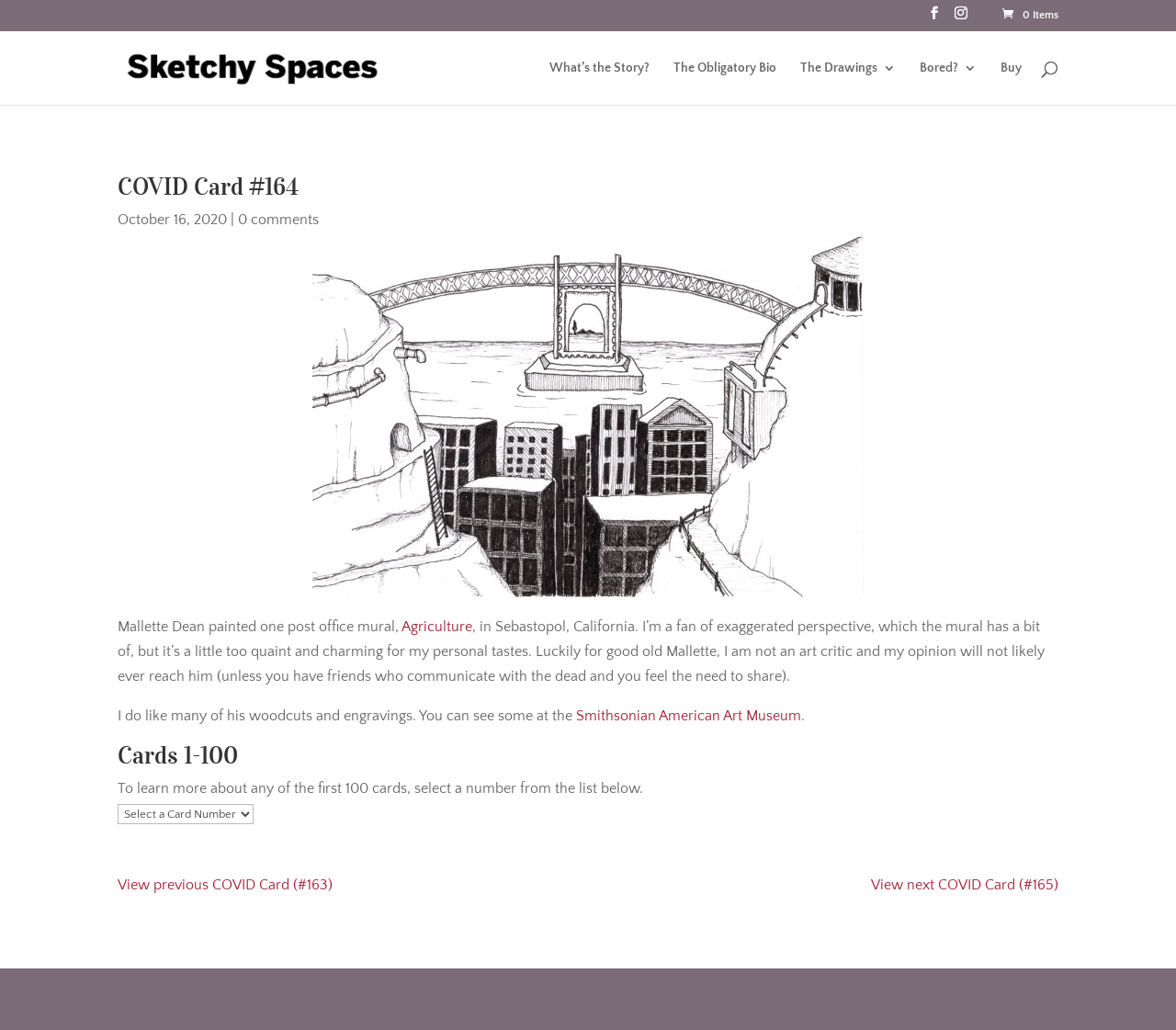Carefully examine the image and provide an in-depth answer to the question: What is the name of the artist who painted the post office mural?

I found the answer by reading the text on the webpage, which states 'Mallette Dean painted one post office mural, in Sebastopol, California.'